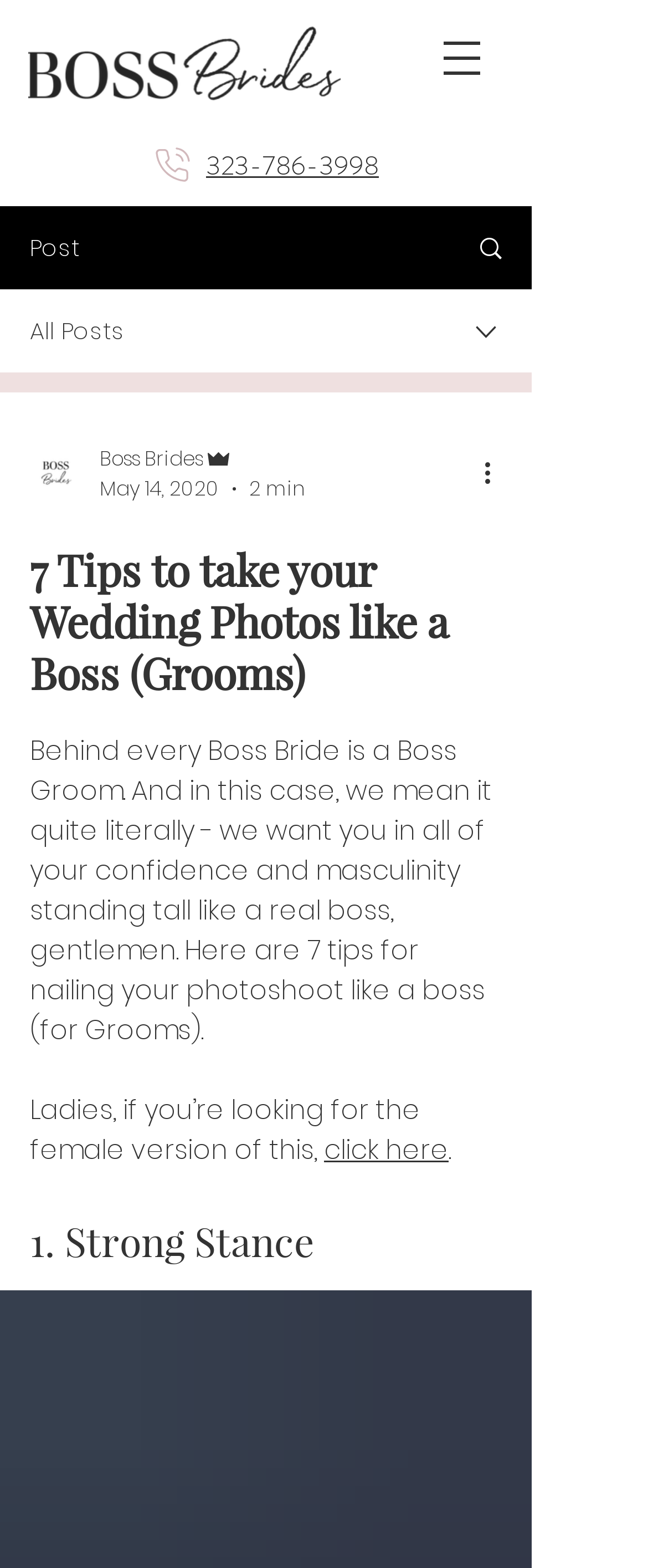What is the purpose of the phone number on the webpage?
Using the image, give a concise answer in the form of a single word or short phrase.

Contact information